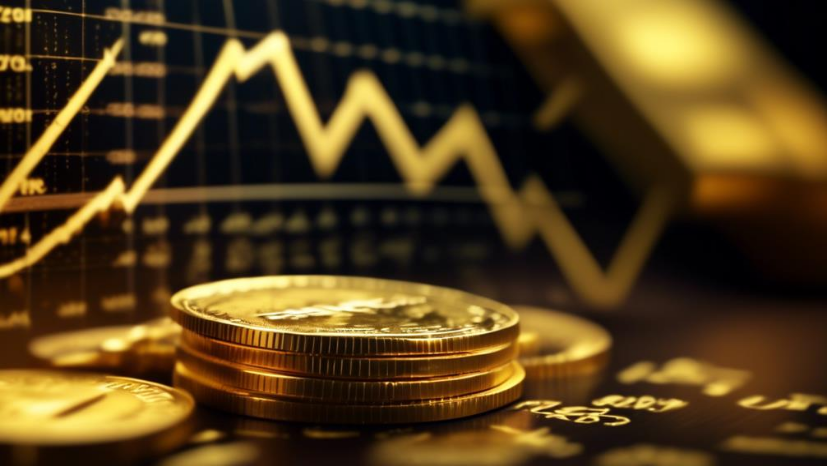What is the role of gold in the market?
Using the details from the image, give an elaborate explanation to answer the question.

The image serves as a powerful representation of the intersection between tangible assets and financial strategies in contemporary markets, where elements like monetary policy, market sentiment, and the role of gold as a safe-haven asset come into play.